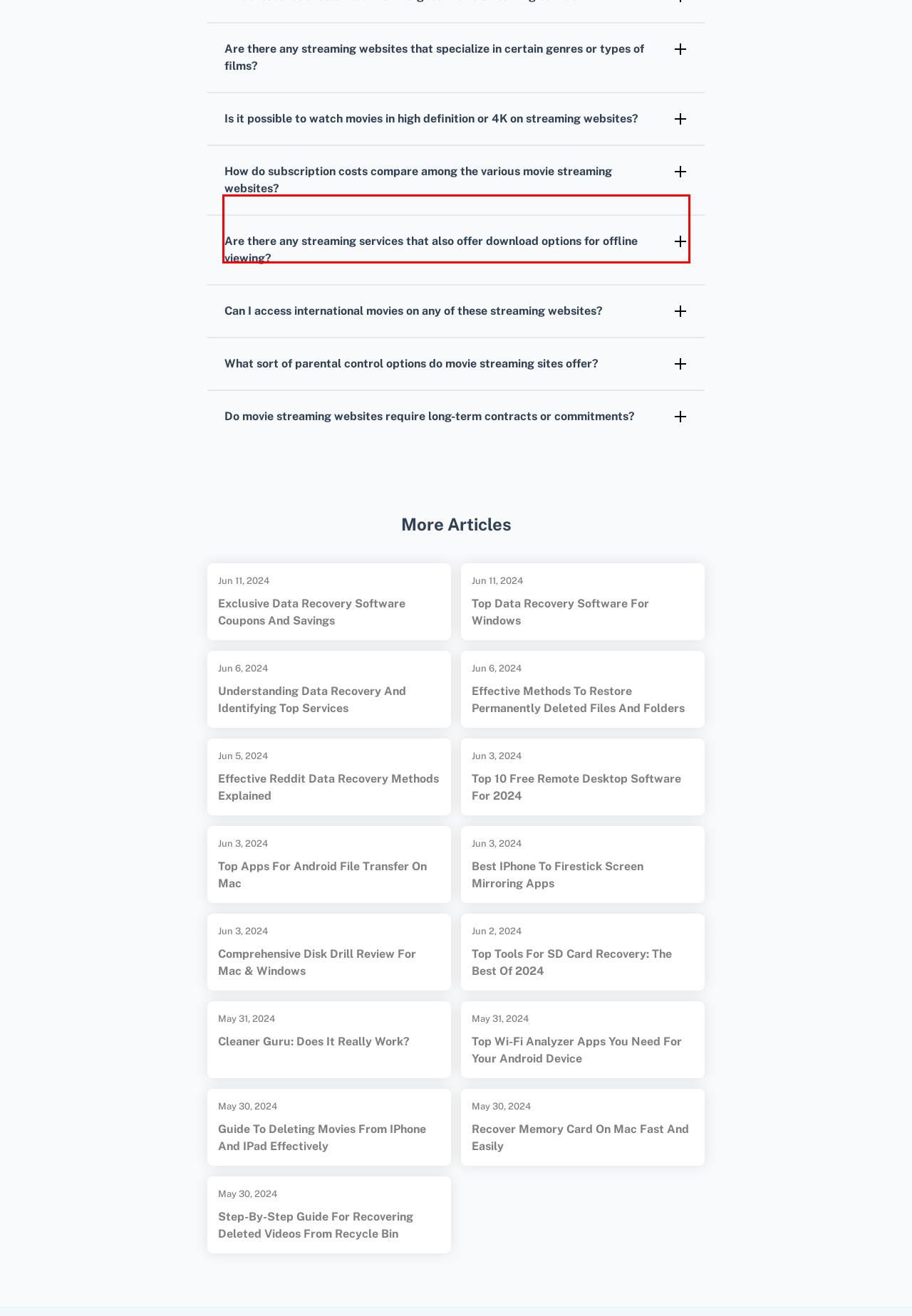You are given a screenshot with a red rectangle. Identify and extract the text within this red bounding box using OCR.

Subscription costs vary widely, with some services like Netflix offering tiered pricing based on streaming quality and screen access, and others charging a flat monthly fee.